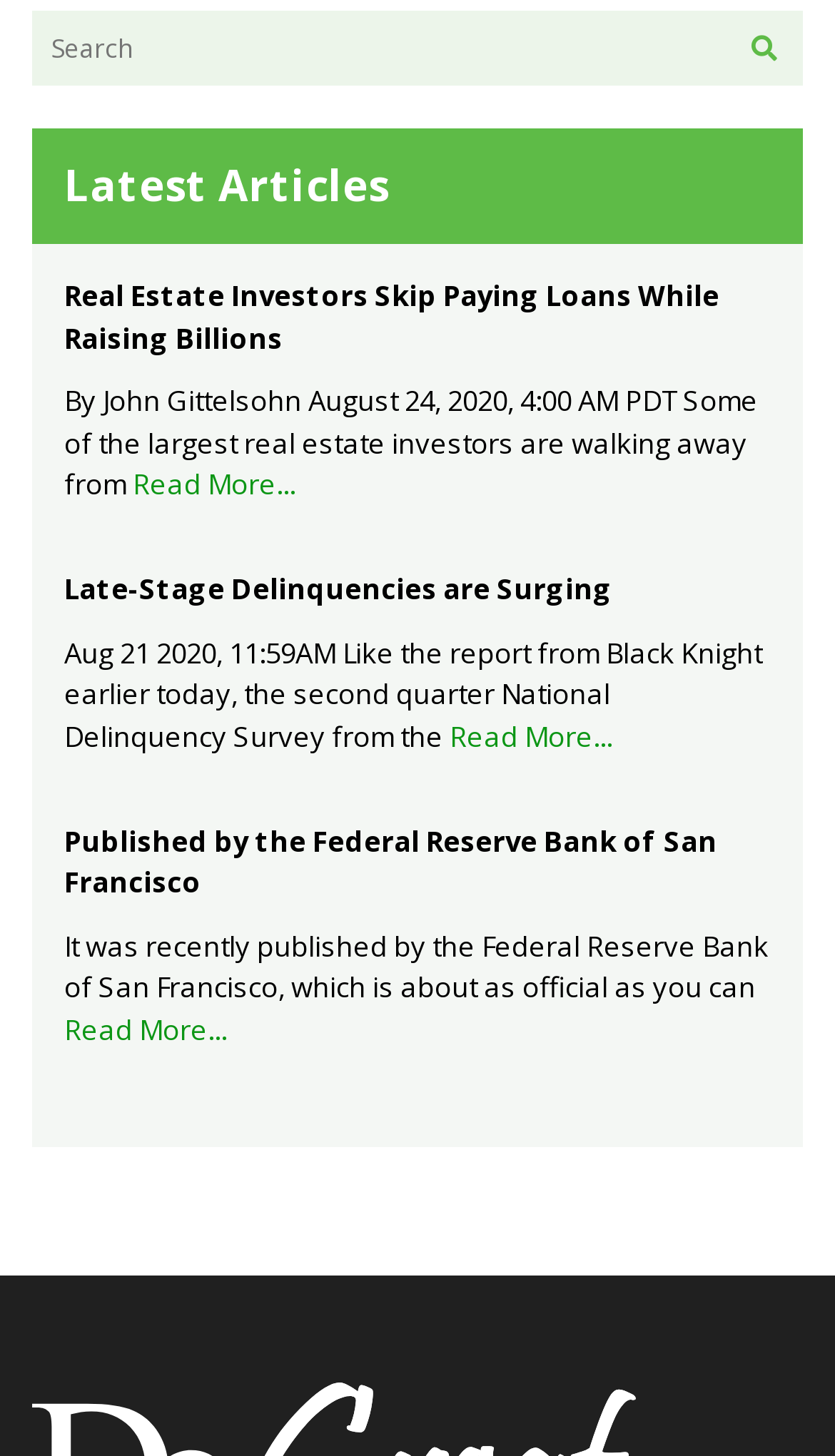How many articles are displayed on the page?
Refer to the image and provide a one-word or short phrase answer.

3